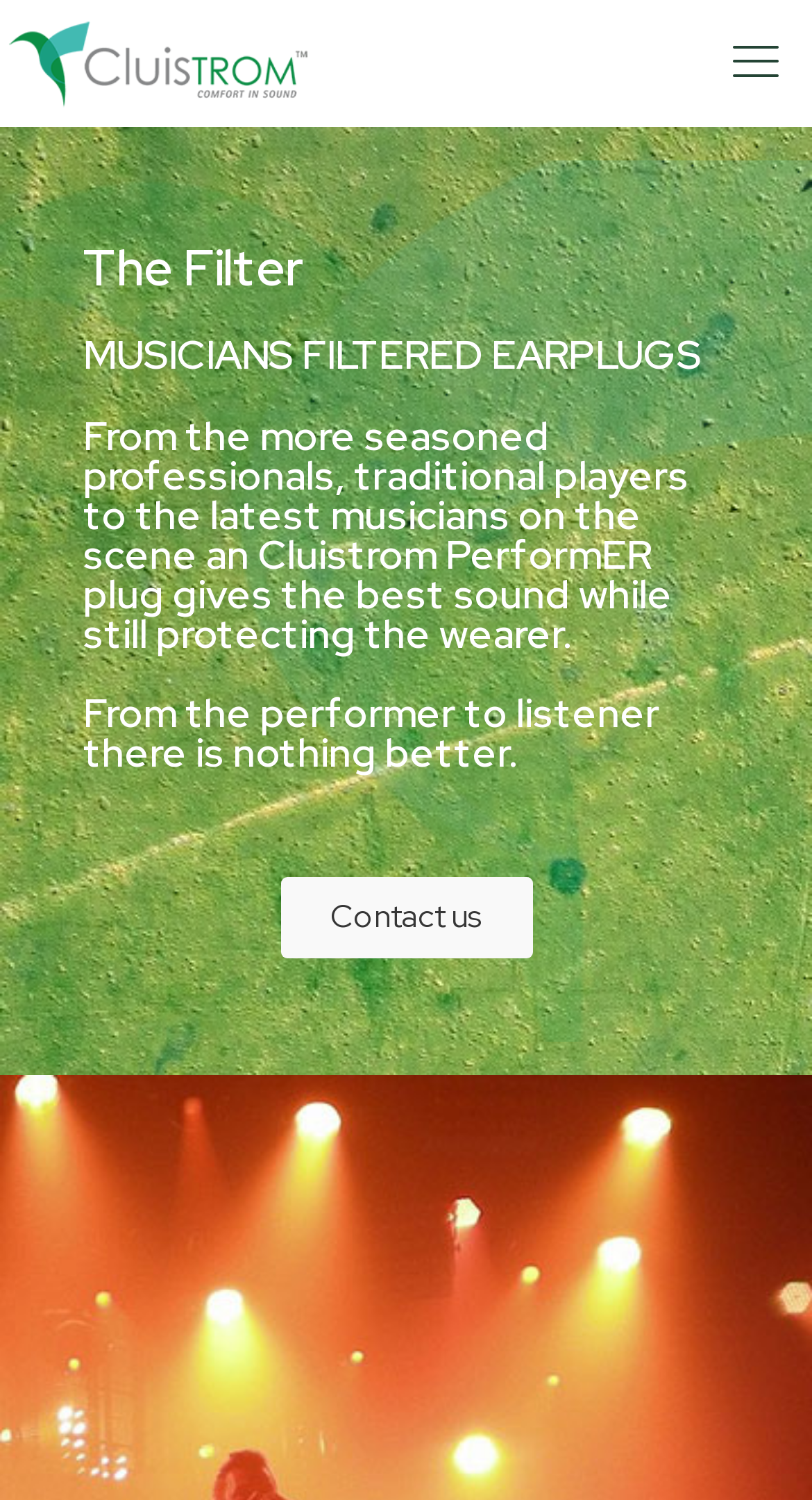Please reply with a single word or brief phrase to the question: 
What is the logo of Cluistrom?

Cluistrom-smaller–logo